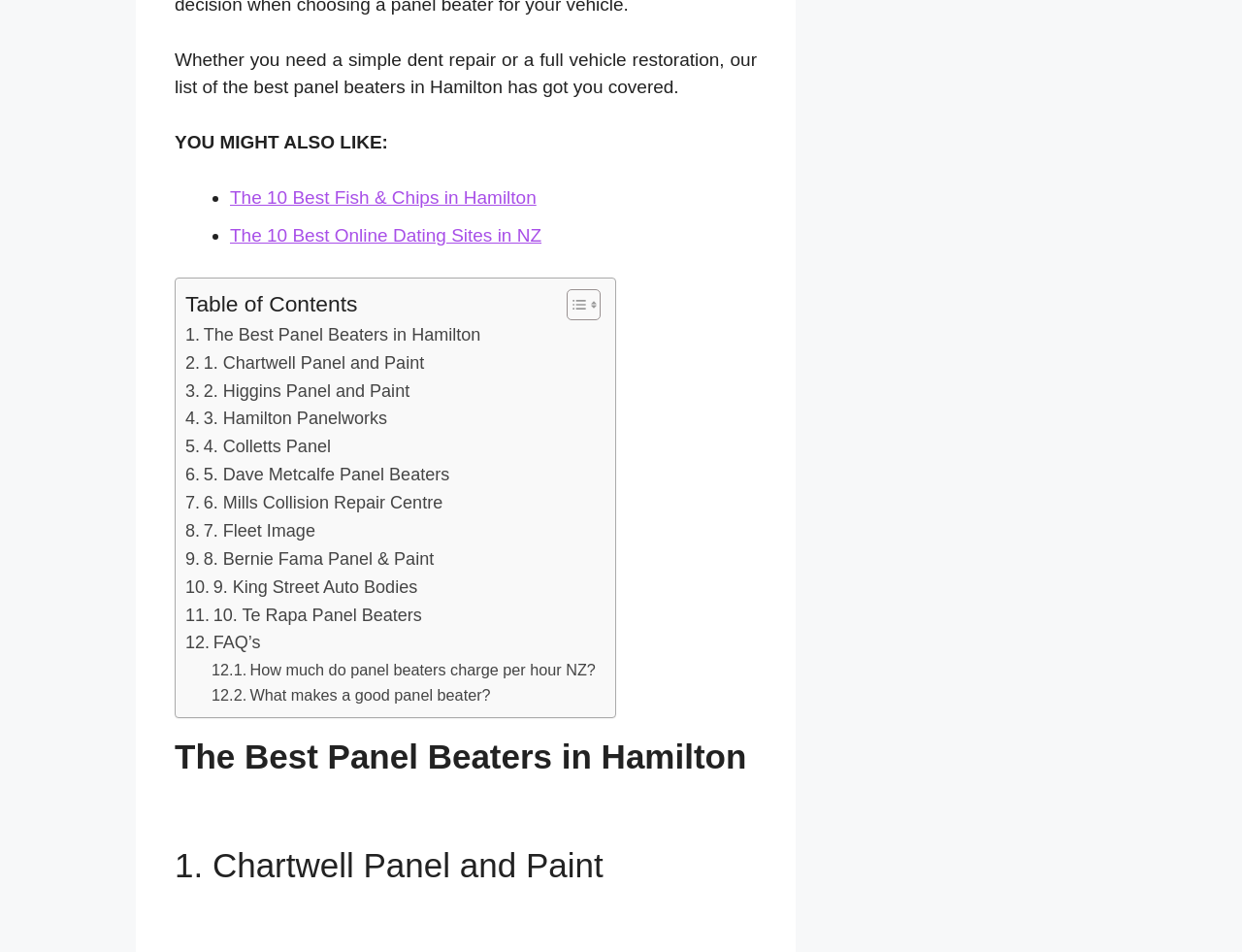Identify the bounding box coordinates of the area you need to click to perform the following instruction: "Click on 'The 10 Best Fish & Chips in Hamilton'".

[0.185, 0.197, 0.432, 0.218]